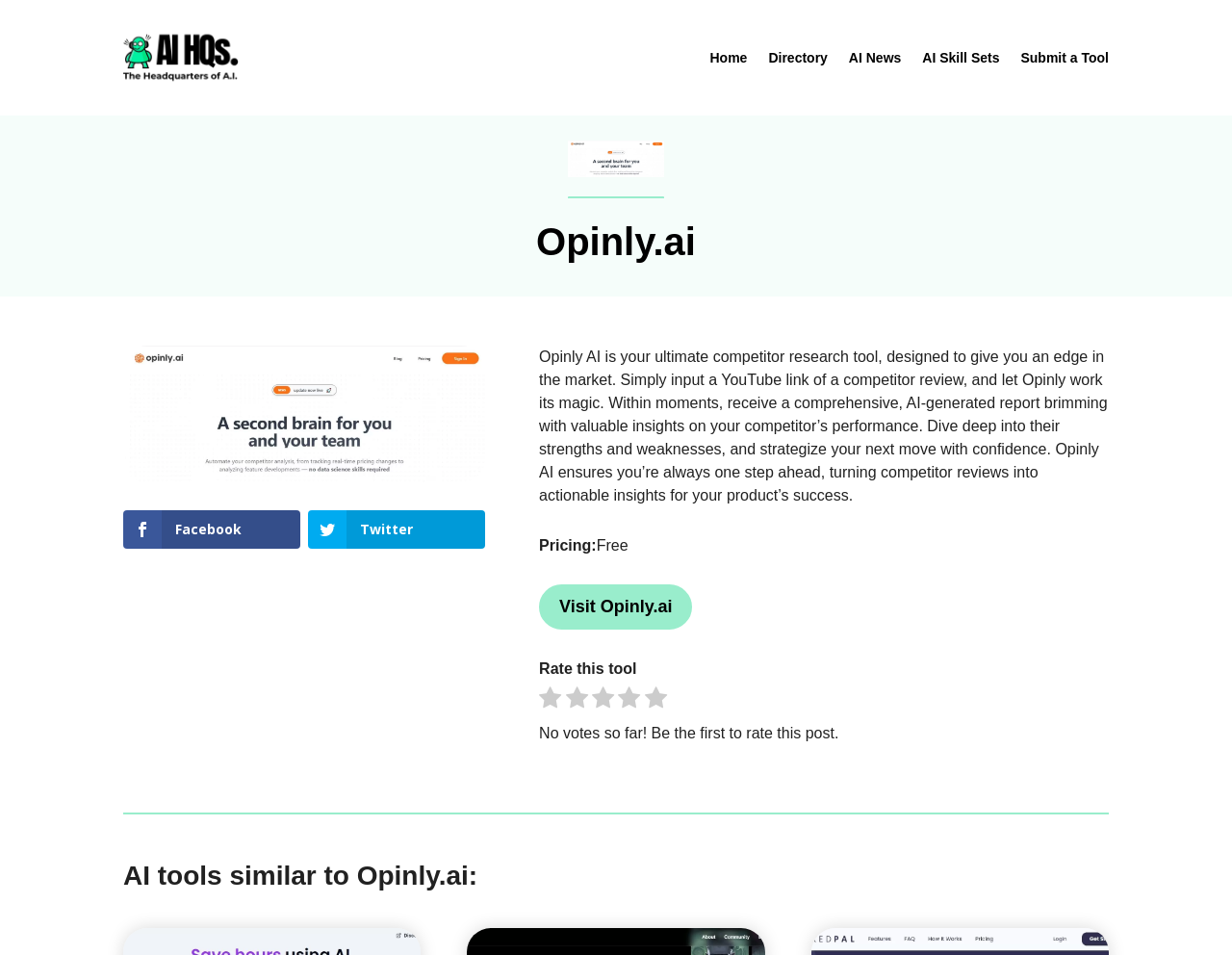Identify the bounding box for the UI element described as: "AI News". The coordinates should be four float numbers between 0 and 1, i.e., [left, top, right, bottom].

[0.689, 0.0, 0.732, 0.121]